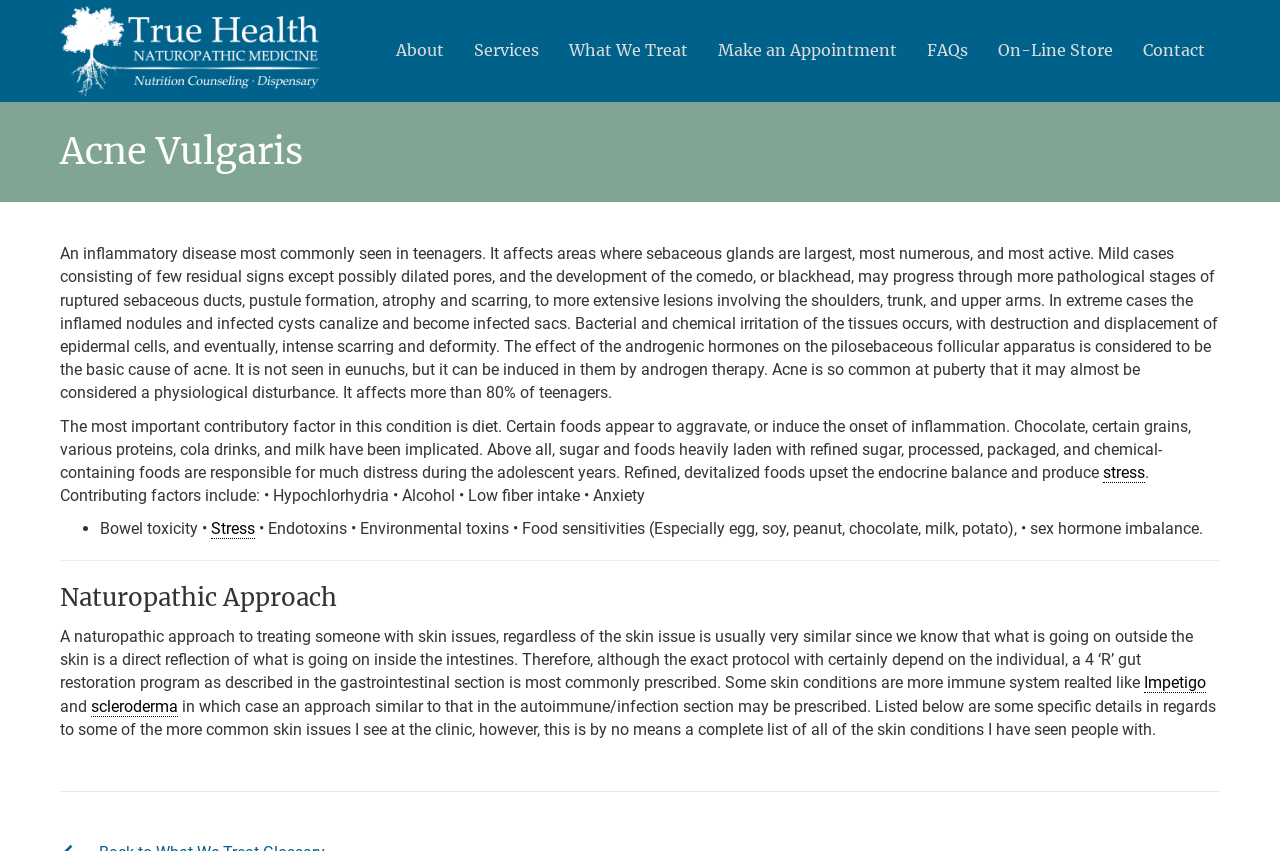Please find the bounding box for the UI element described by: "Stress".

[0.165, 0.61, 0.199, 0.634]